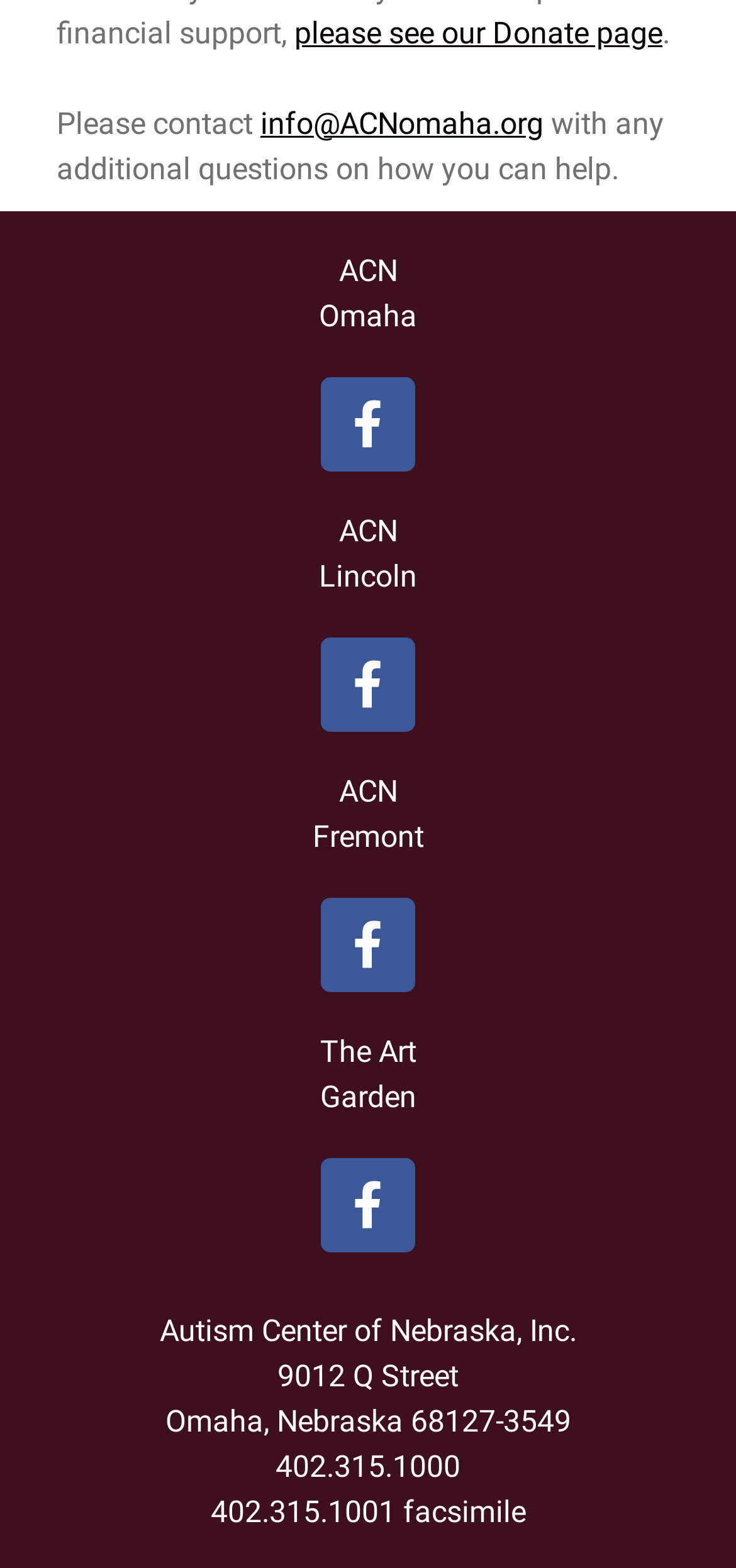From the element description: "Facebook-f", extract the bounding box coordinates of the UI element. The coordinates should be expressed as four float numbers between 0 and 1, in the order [left, top, right, bottom].

[0.436, 0.572, 0.564, 0.632]